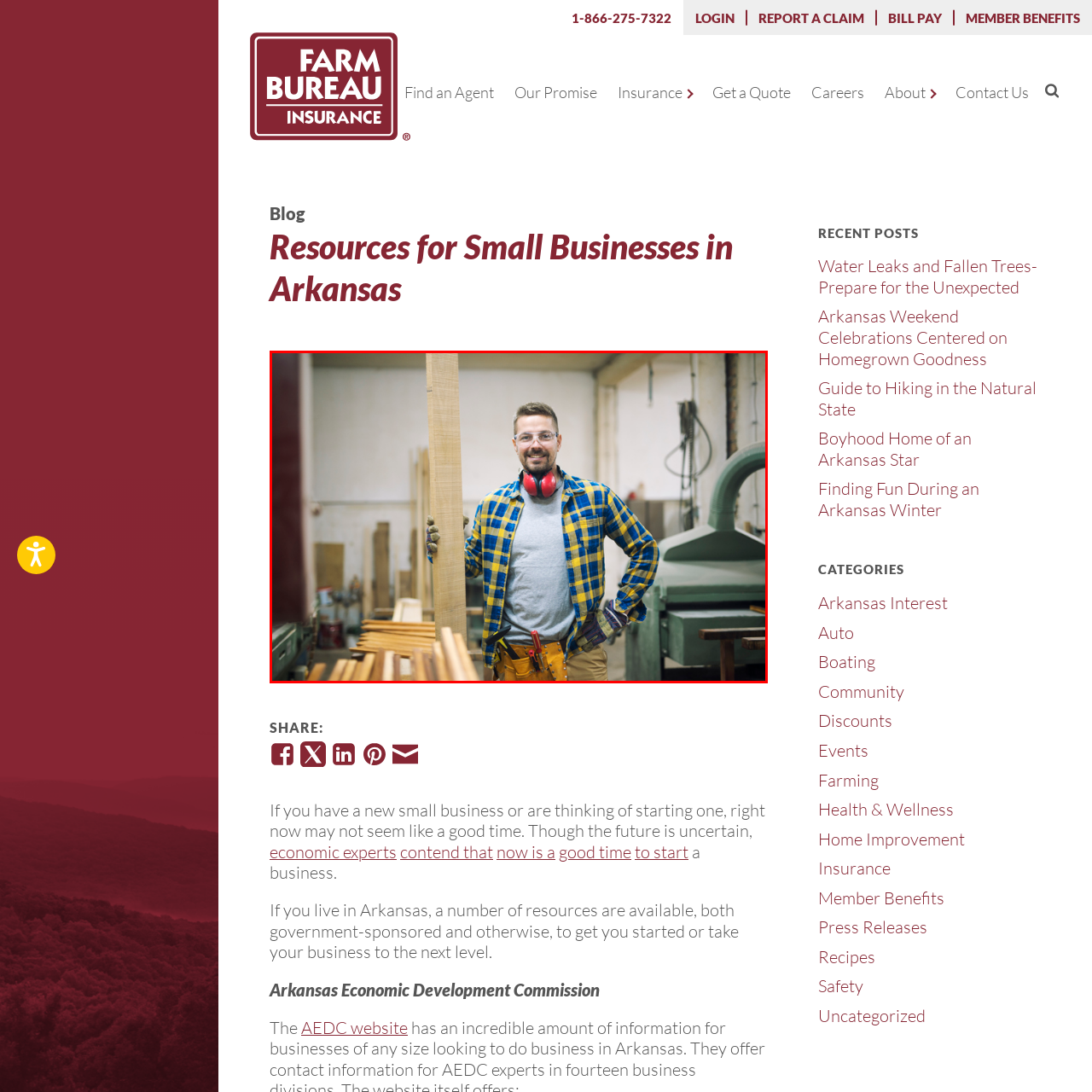Please analyze the image enclosed within the red bounding box and provide a comprehensive answer to the following question based on the image: What is stacked nearby?

The stacks of wooden boards nearby indicate that the carpenter has a sufficient supply of raw materials to work with, and the organized arrangement suggests a sense of tidiness and professionalism in the workshop.